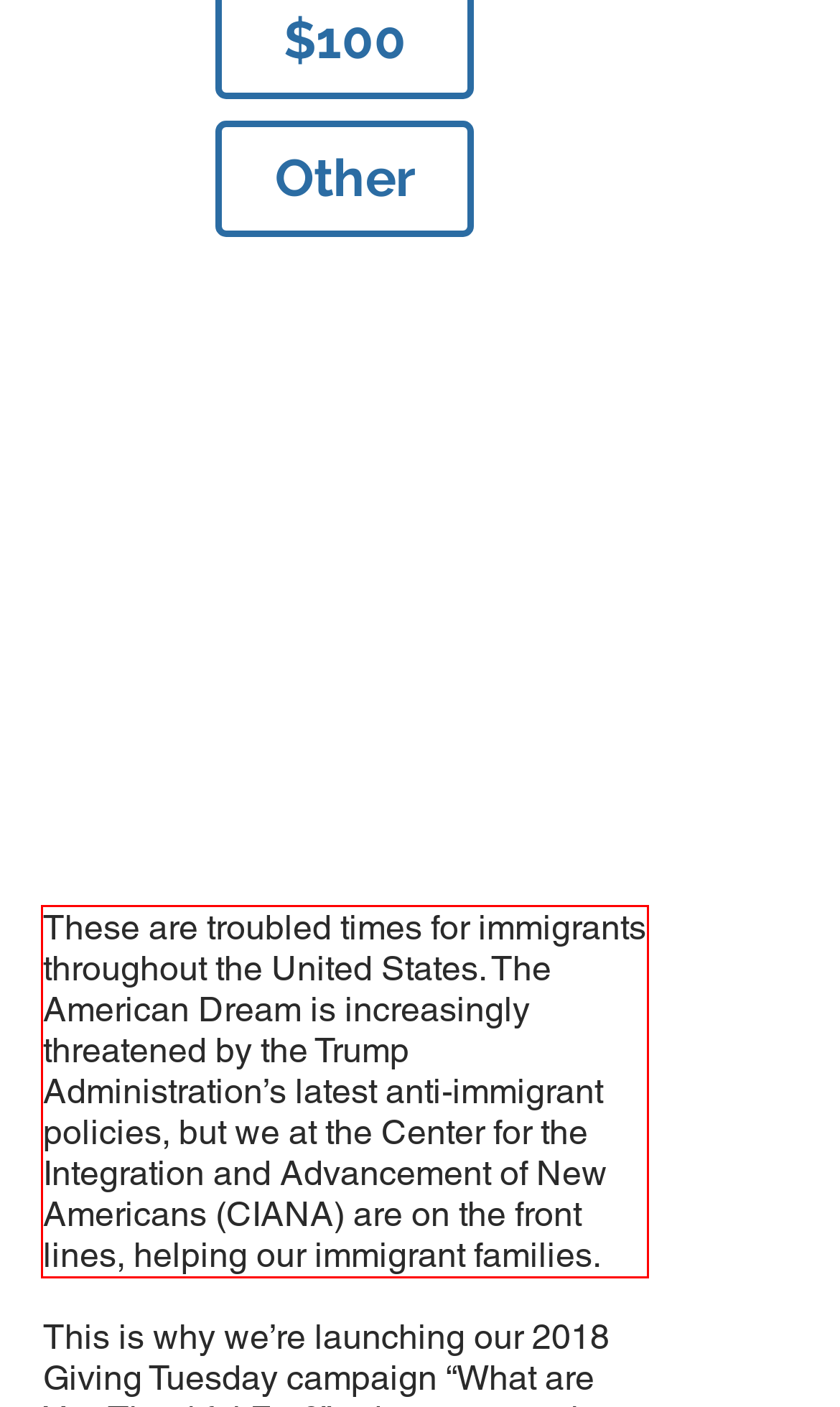With the provided screenshot of a webpage, locate the red bounding box and perform OCR to extract the text content inside it.

These are troubled times for immigrants throughout the United States. The American Dream is increasingly threatened by the Trump Administration’s latest anti-immigrant policies, but we at the Center for the Integration and Advancement of New Americans (CIANA) are on the front lines, helping our immigrant families.